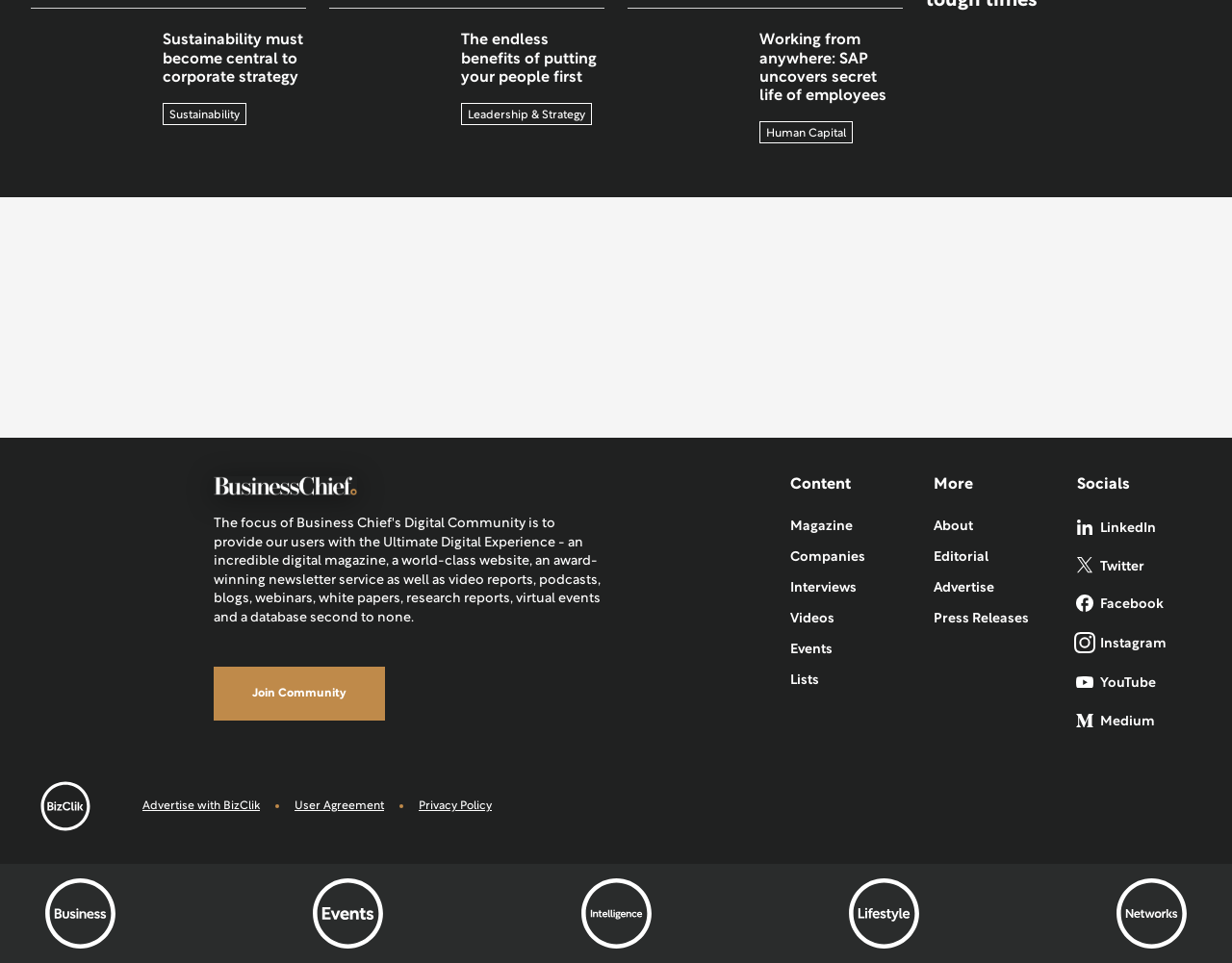Provide the bounding box coordinates, formatted as (top-left x, top-left y, bottom-right x, bottom-right y), with all values being floating point numbers between 0 and 1. Identify the bounding box of the UI element that matches the description: User Agreement

[0.239, 0.829, 0.312, 0.846]